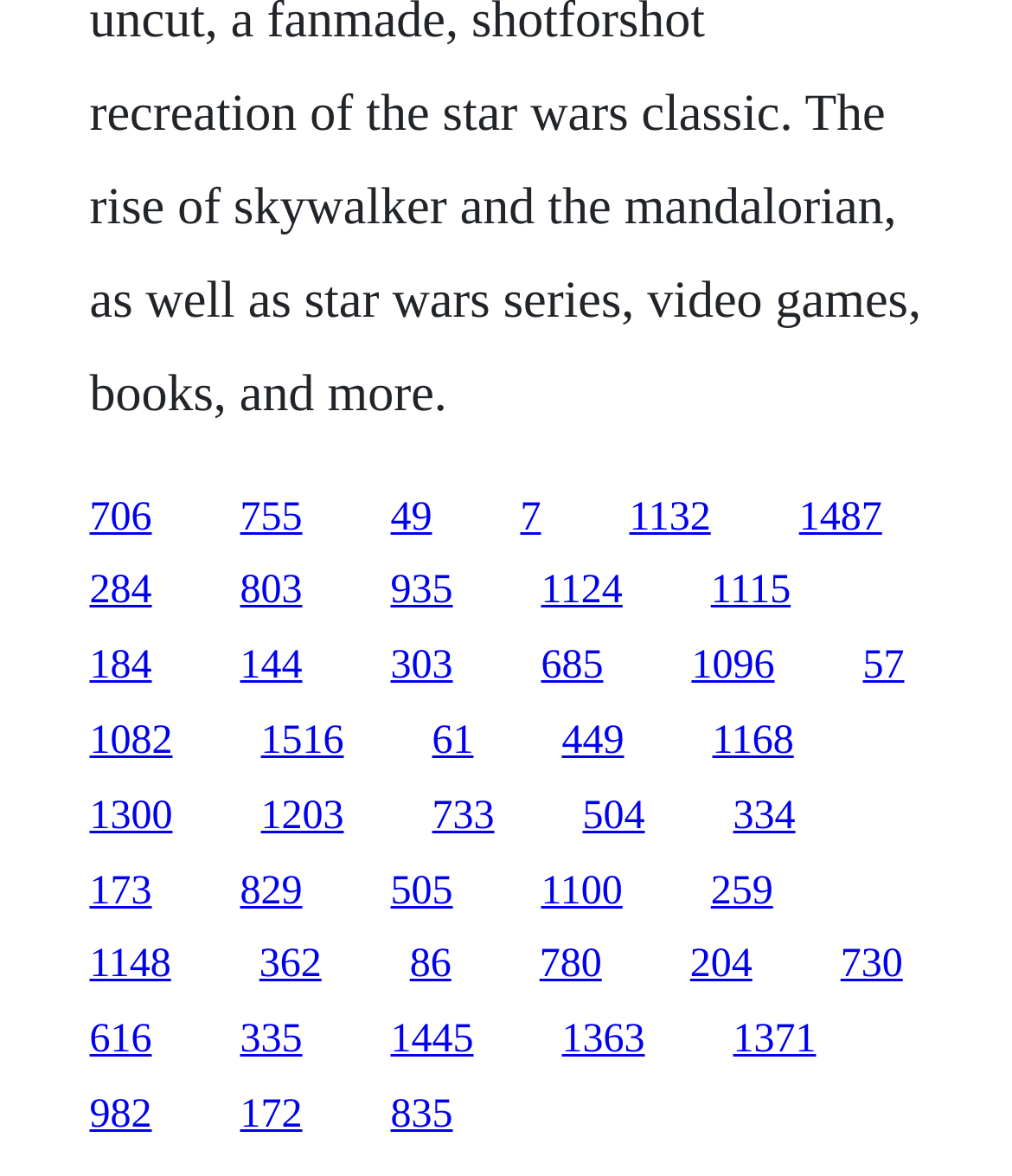What is the horizontal position of the last link?
Refer to the image and provide a concise answer in one word or phrase.

0.088